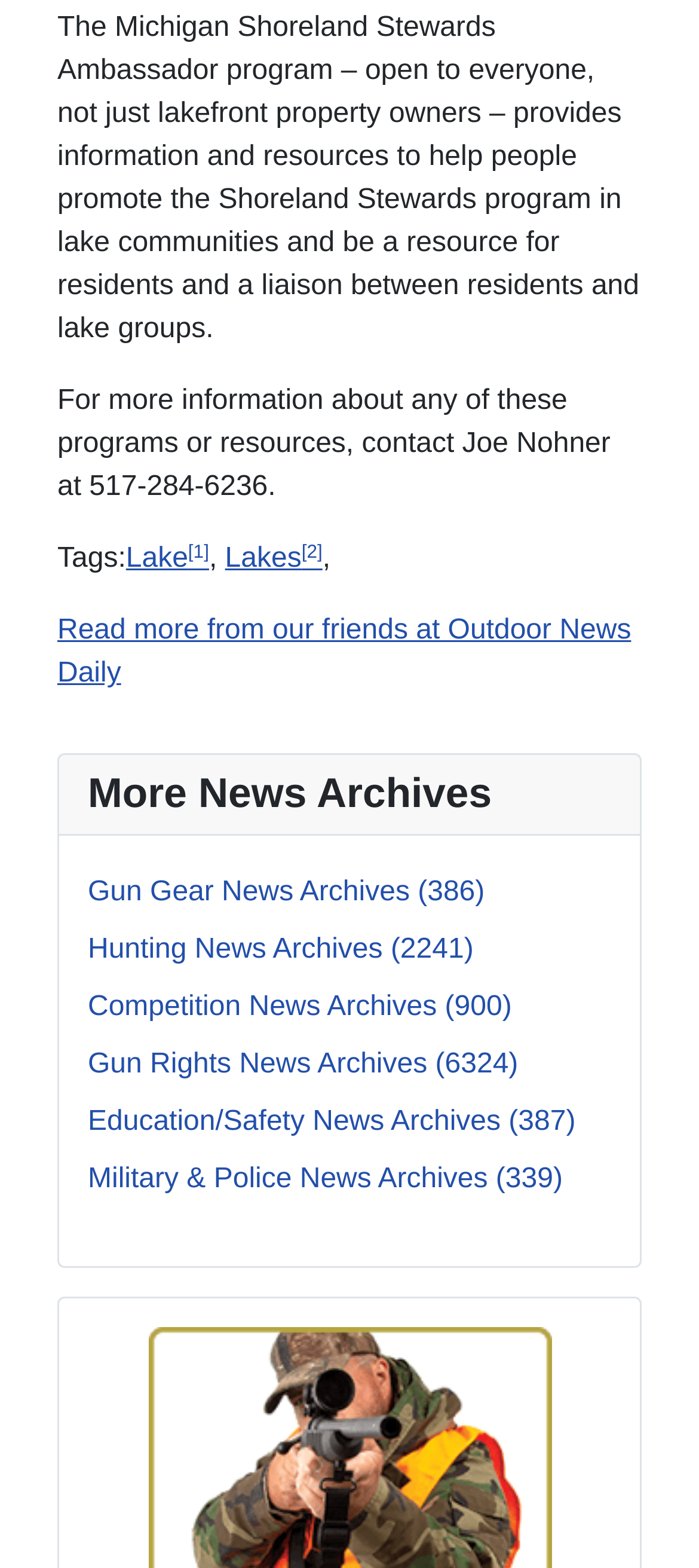Please provide the bounding box coordinates for the element that needs to be clicked to perform the instruction: "Read more from our friends at Outdoor News Daily". The coordinates must consist of four float numbers between 0 and 1, formatted as [left, top, right, bottom].

[0.082, 0.393, 0.903, 0.439]